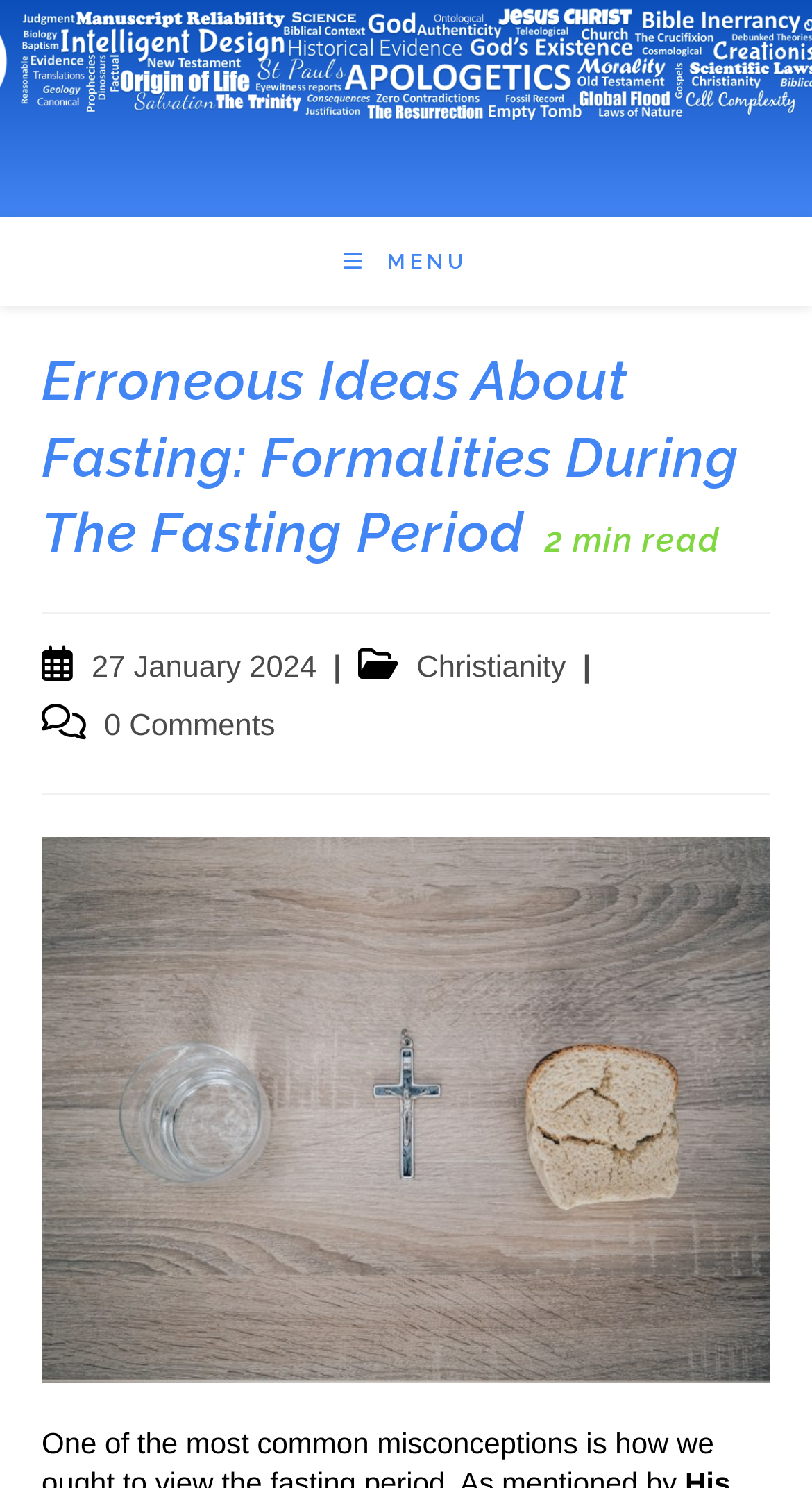Write a detailed summary of the webpage.

The webpage is about an article titled "Erroneous Ideas About Fasting: Formalities During The Fasting Period" with a 2-minute read time. At the top left, there is a mobile menu link. Below the mobile menu, there is a header section that spans almost the entire width of the page. Within the header, the article title is prominently displayed, accompanied by a small image on the right side. 

Below the header, there are several lines of text that provide metadata about the article. On the left side, there is a "Post published" label followed by the date "27 January 2024". On the right side, there is a "Post category" label with a link to "Christianity". Further down, there is a "Post comments" label with a link to "0 Comments". 

The article content is not explicitly mentioned, but it is likely to be the main focus of the page, given the title and metadata. The meta description provides a hint about the article's content, mentioning a common misconception about the fasting period and a quote from His Holiness Pope Shenouda III.